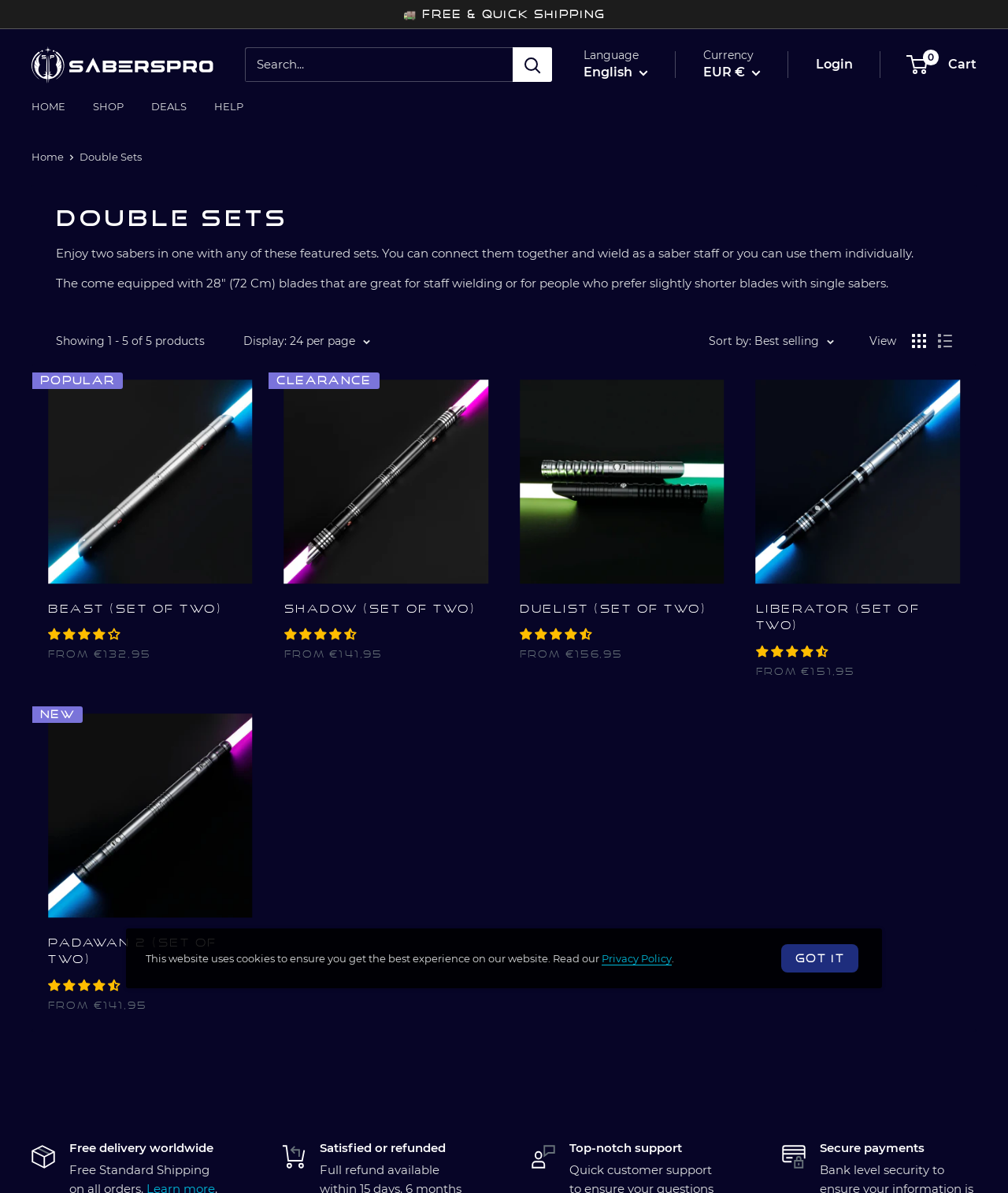Please specify the bounding box coordinates in the format (top-left x, top-left y, bottom-right x, bottom-right y), with all values as floating point numbers between 0 and 1. Identify the bounding box of the UI element described by: aria-label="Search..." name="q" placeholder="Search..."

[0.243, 0.04, 0.509, 0.069]